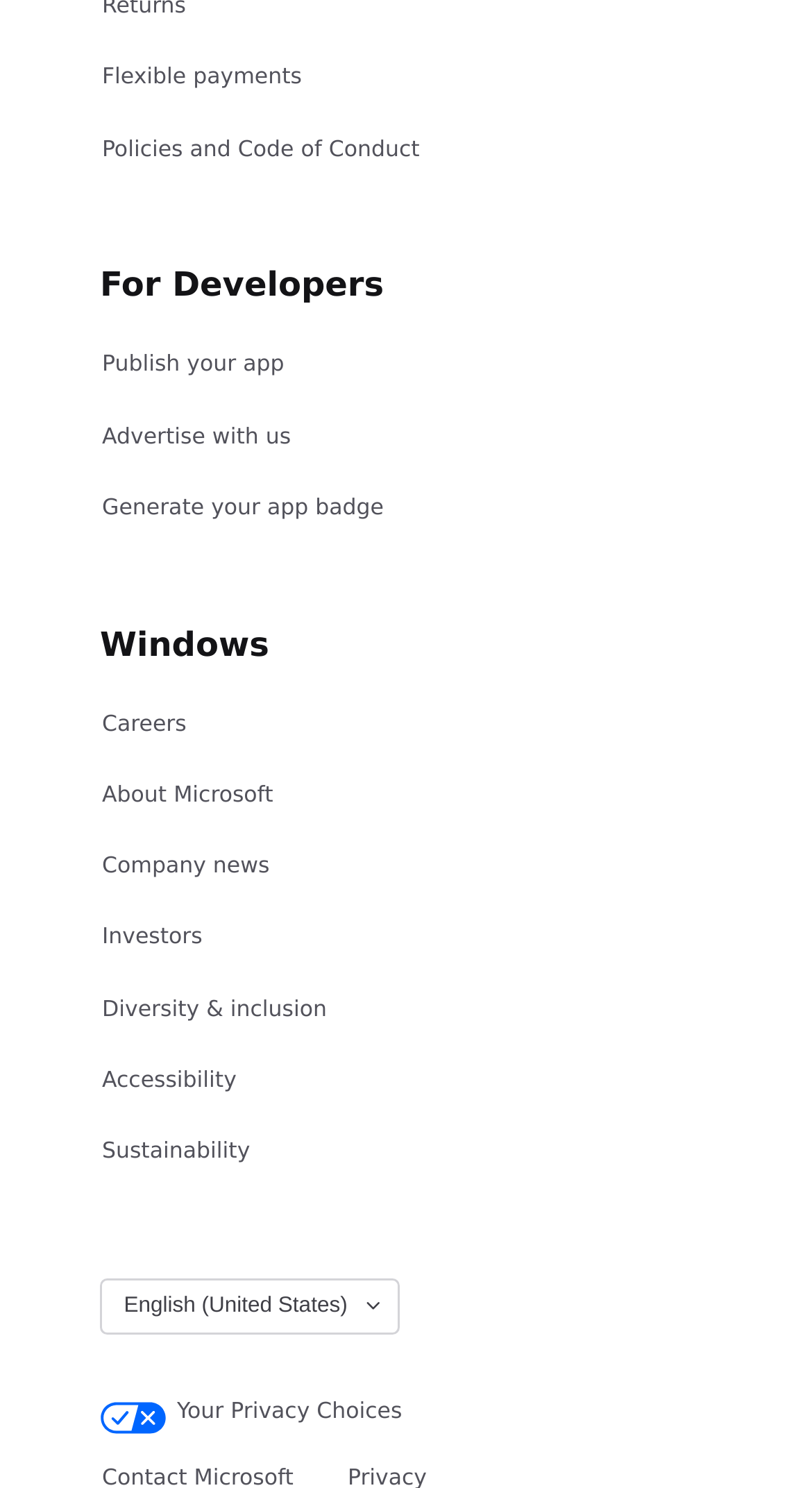Please examine the image and provide a detailed answer to the question: How many sections are on the webpage?

I identified three sections on the webpage: 'For Developers', 'Windows', and 'Change language'. These sections have bounding box coordinates of [0.123, 0.134, 0.877, 0.36], [0.123, 0.375, 0.877, 0.793], and [0.123, 0.86, 0.493, 0.896] respectively.